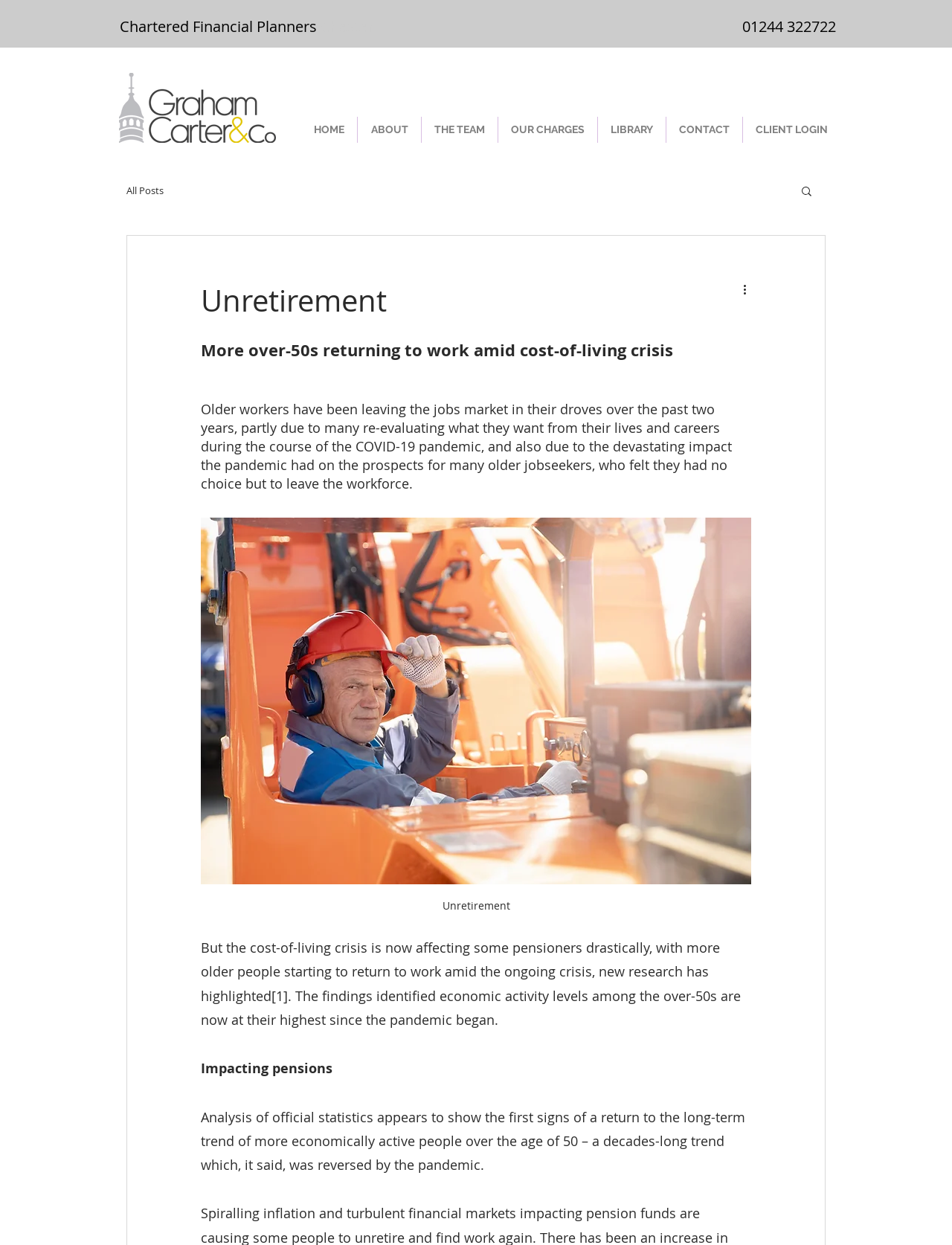Based on the element description, predict the bounding box coordinates (top-left x, top-left y, bottom-right x, bottom-right y) for the UI element in the screenshot: BoardCloud Documents

None